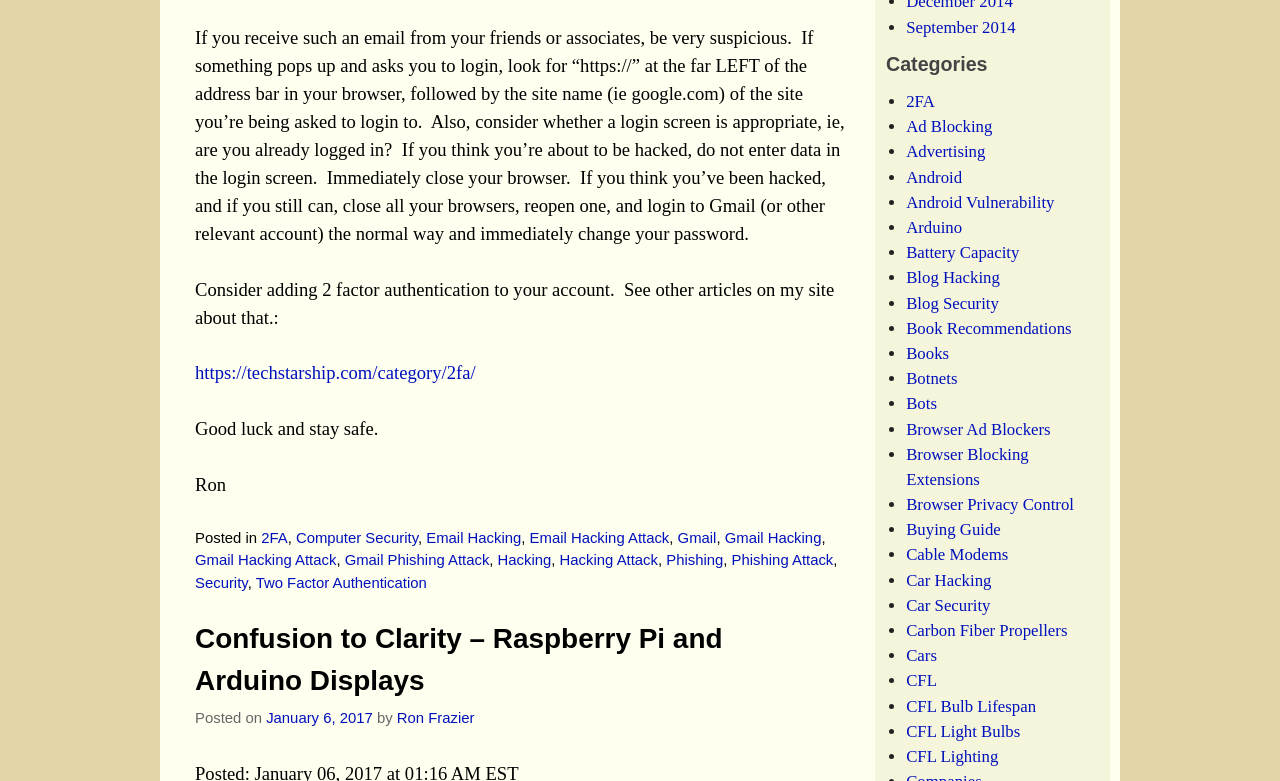What is the purpose of the article?
Answer the question with a single word or phrase, referring to the image.

To educate readers about email hacking